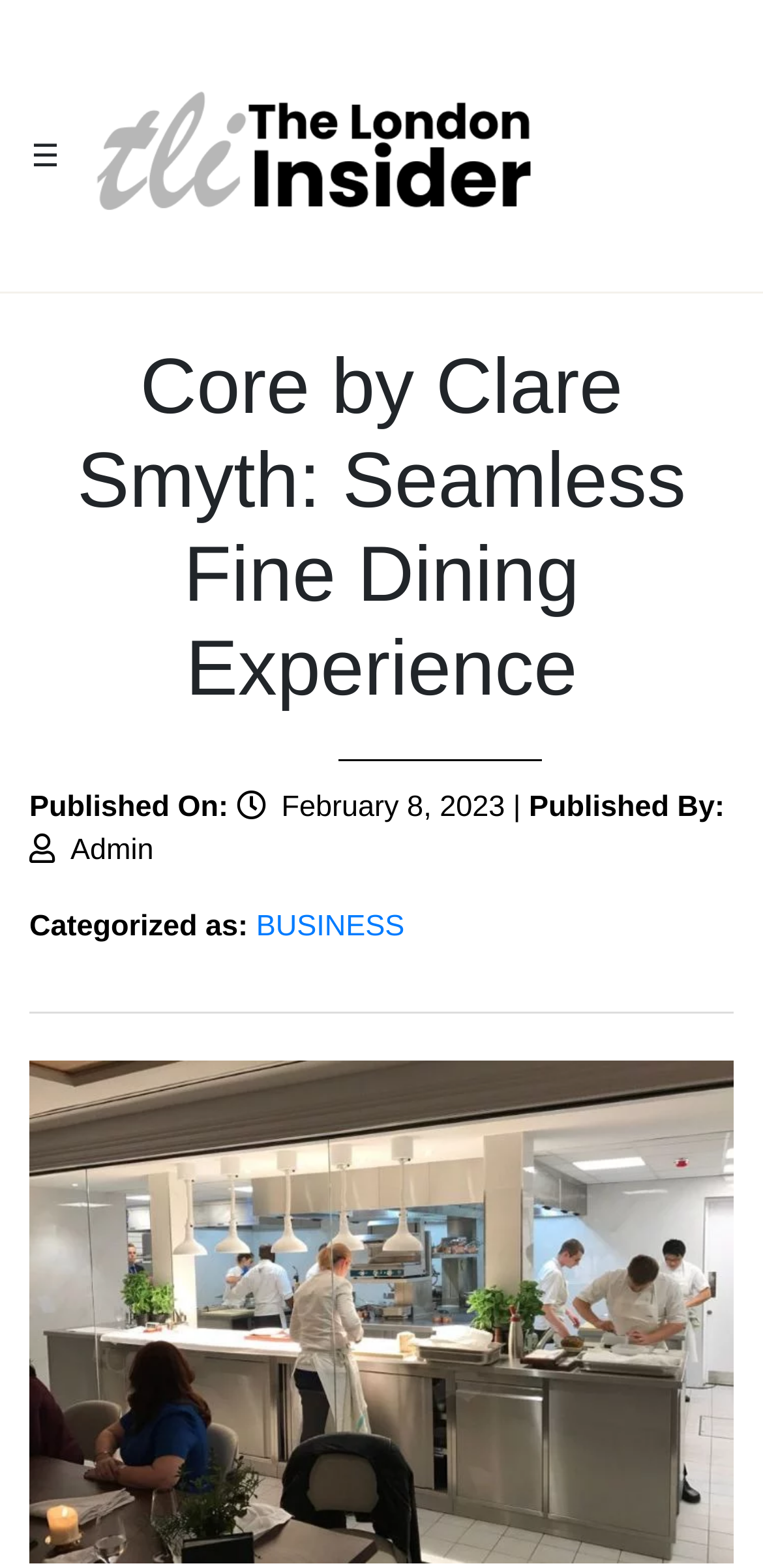Provide a brief response using a word or short phrase to this question:
What category is the article classified as?

BUSINESS